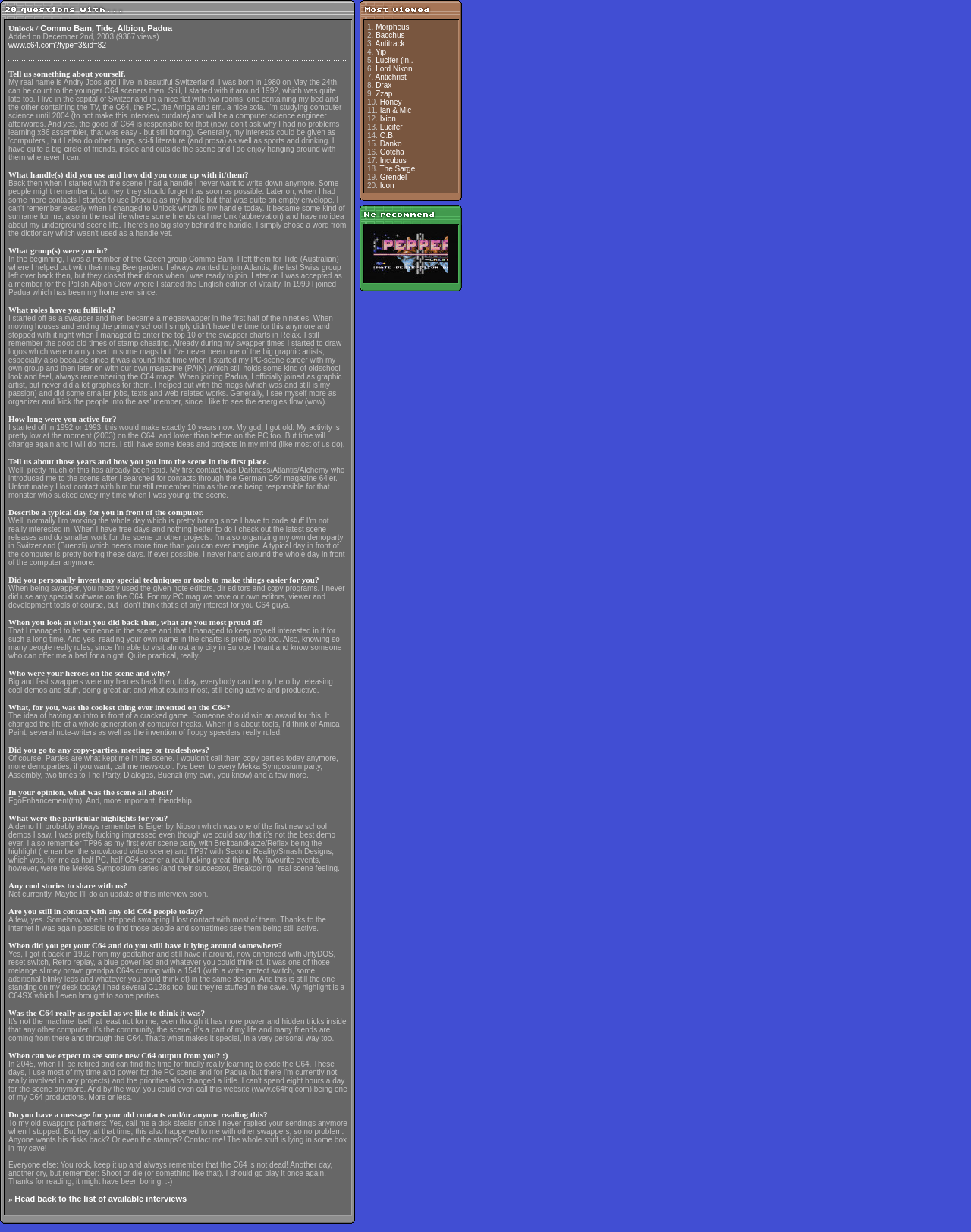What is the person's role in the Padua group?
Using the image, elaborate on the answer with as much detail as possible.

I obtained this answer by reading the text content of the webpage, specifically the section where the person mentions their role in the Padua group, stating 'When joining Padua, I officially joined as graphic artist, but never did a lot graphics for them.'